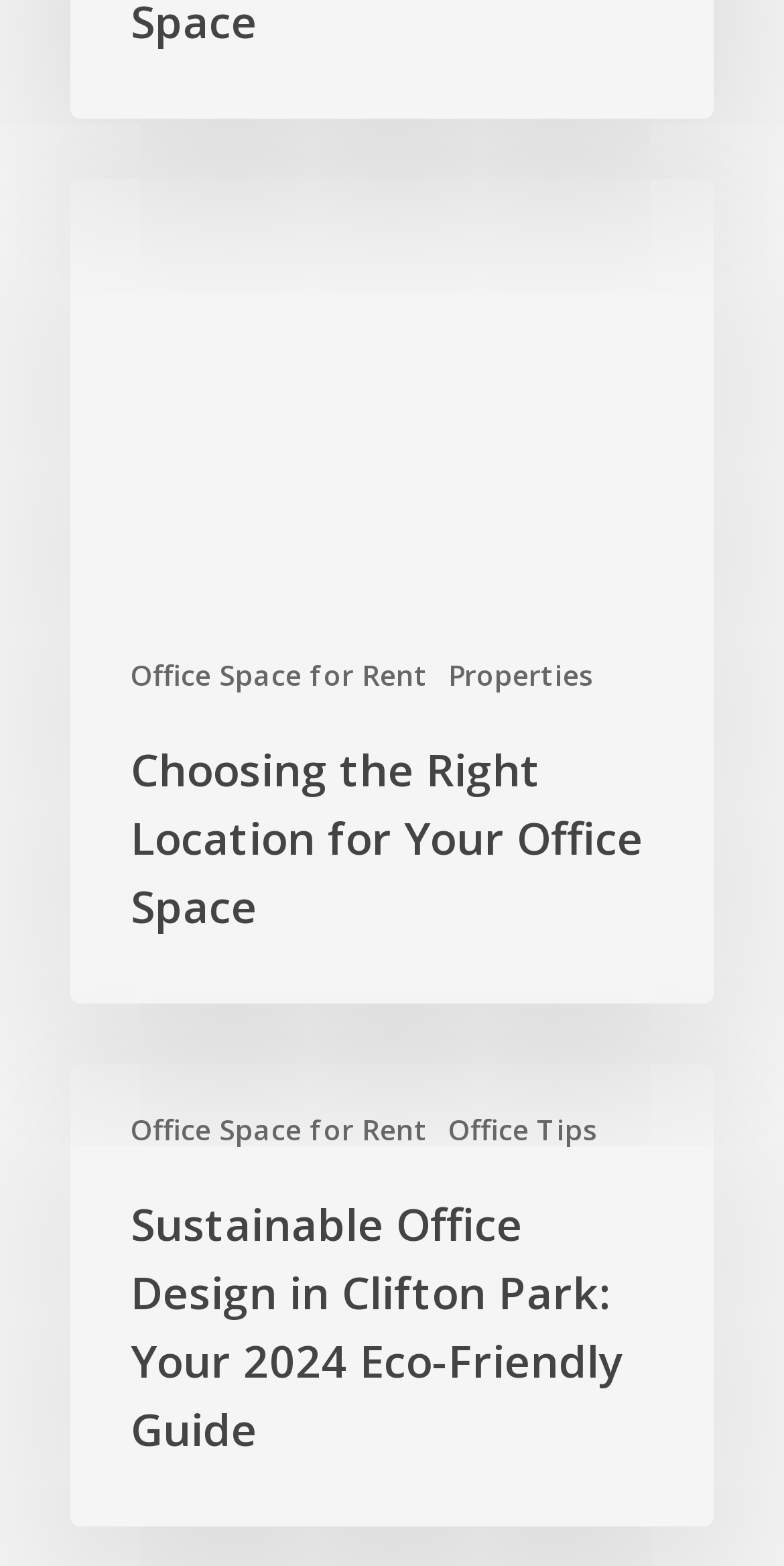Respond to the following question using a concise word or phrase: 
What is the title of the second heading?

Choosing the Right Location